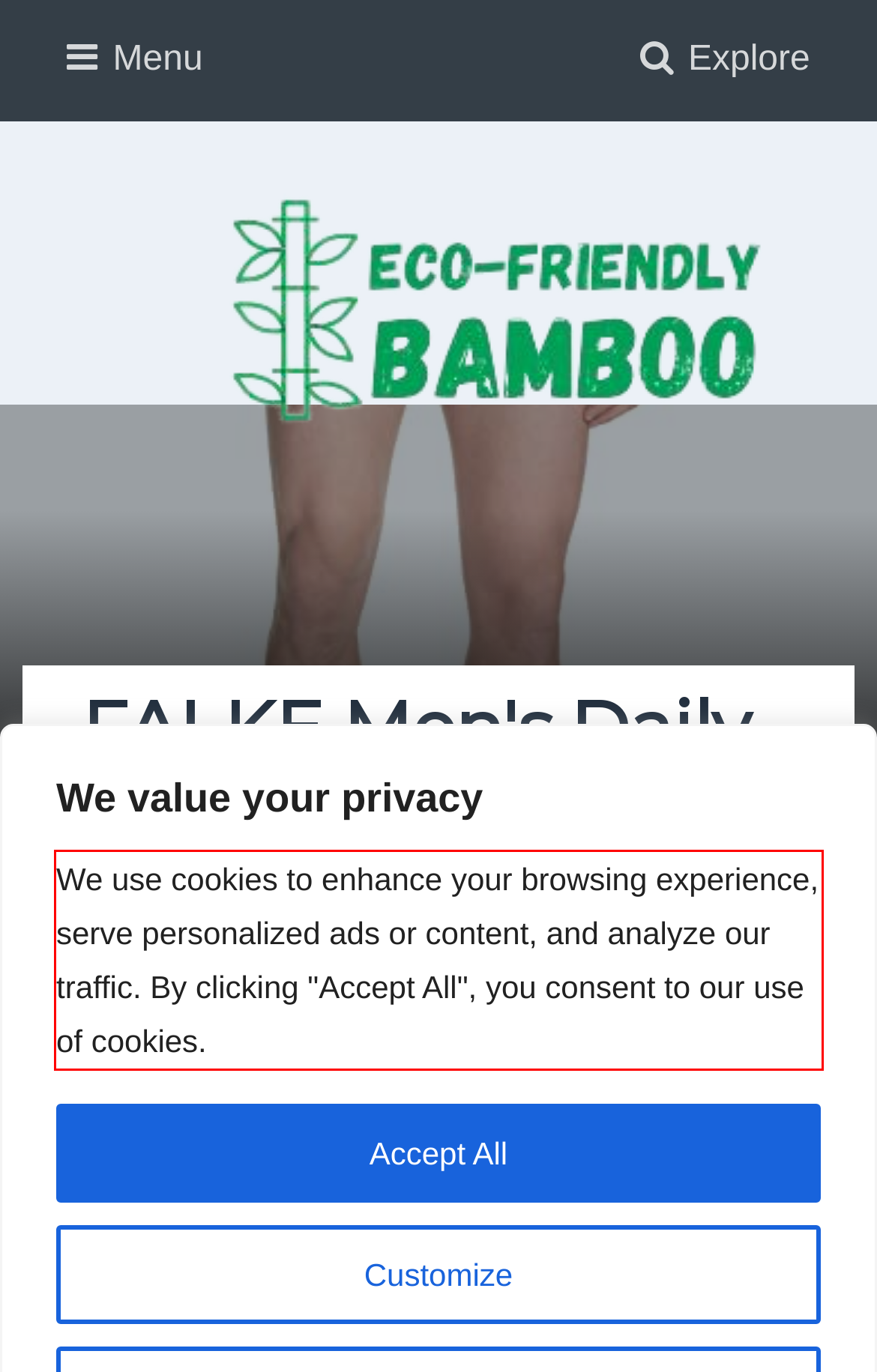Within the screenshot of a webpage, identify the red bounding box and perform OCR to capture the text content it contains.

We use cookies to enhance your browsing experience, serve personalized ads or content, and analyze our traffic. By clicking "Accept All", you consent to our use of cookies.